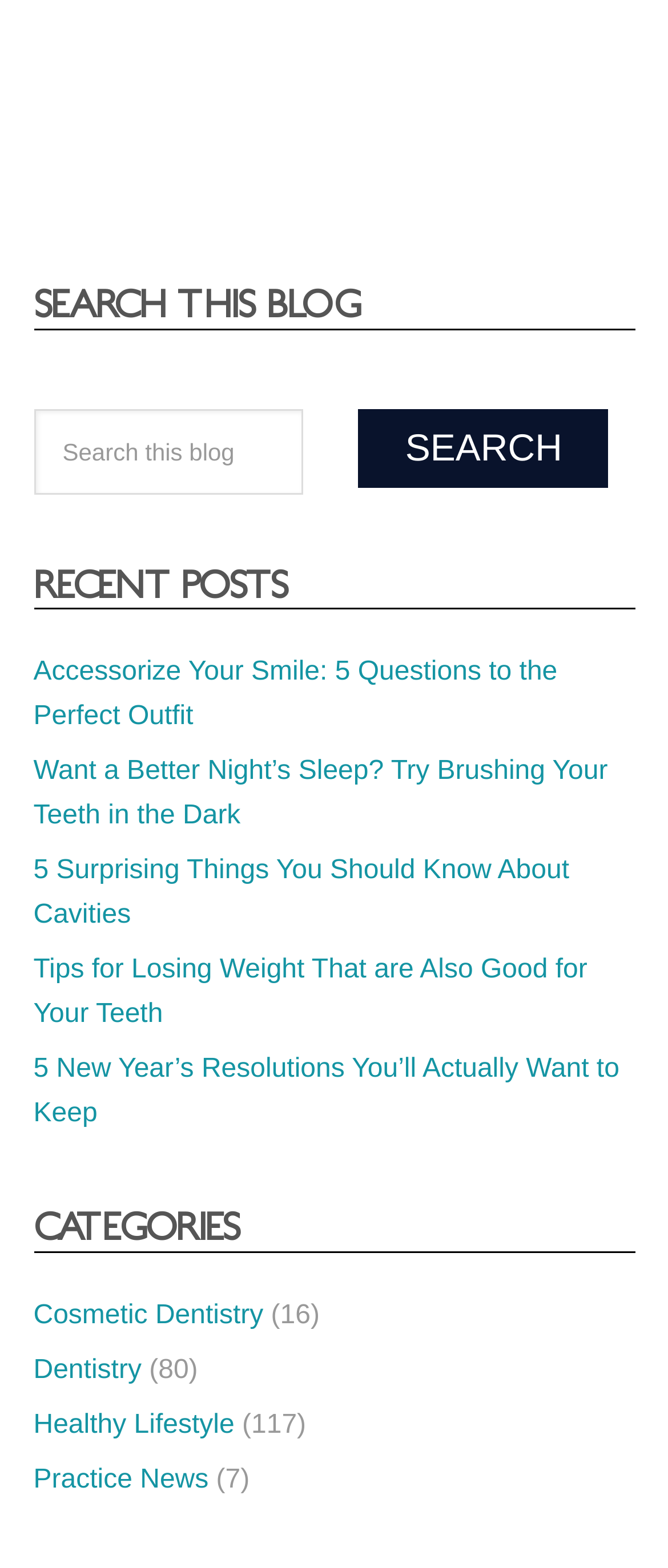Locate the bounding box of the UI element defined by this description: "value="Search"". The coordinates should be given as four float numbers between 0 and 1, formatted as [left, top, right, bottom].

[0.532, 0.258, 0.917, 0.313]